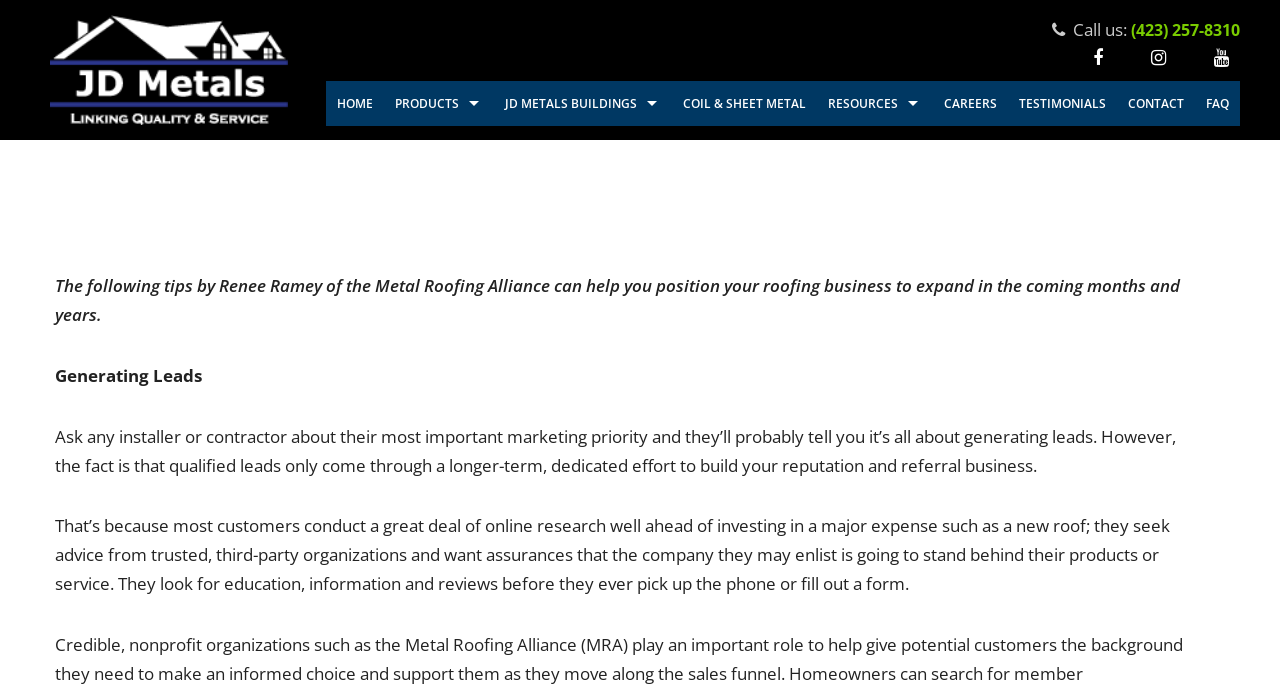Using the given element description, provide the bounding box coordinates (top-left x, top-left y, bottom-right x, bottom-right y) for the corresponding UI element in the screenshot: Contact

[0.873, 0.118, 0.934, 0.183]